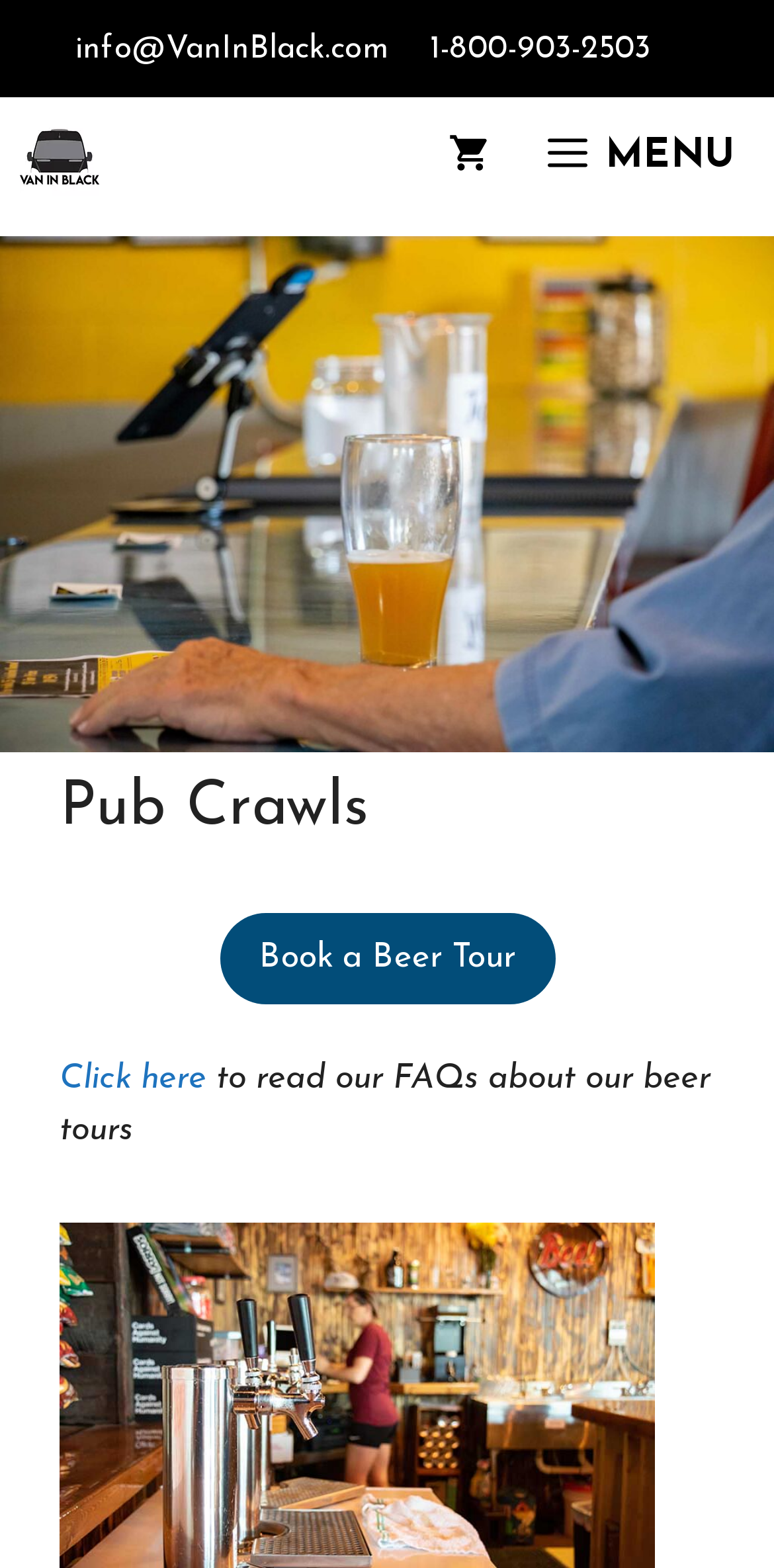Bounding box coordinates are specified in the format (top-left x, top-left y, bottom-right x, bottom-right y). All values are floating point numbers bounded between 0 and 1. Please provide the bounding box coordinate of the region this sentence describes: 0

[0.541, 0.062, 0.669, 0.138]